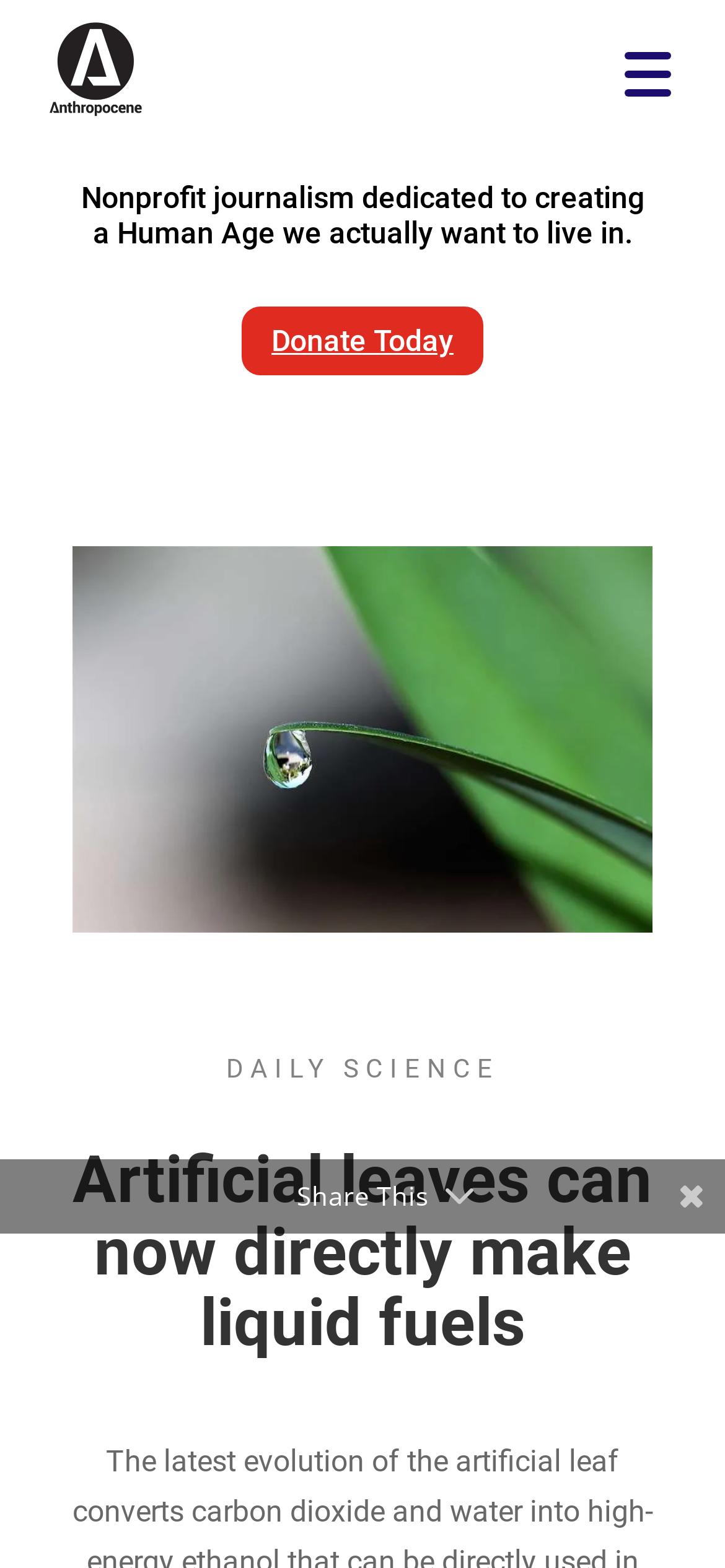What is the title or heading displayed on the webpage?

Nonprofit journalism dedicated to creating a Human Age we actually want to live in.